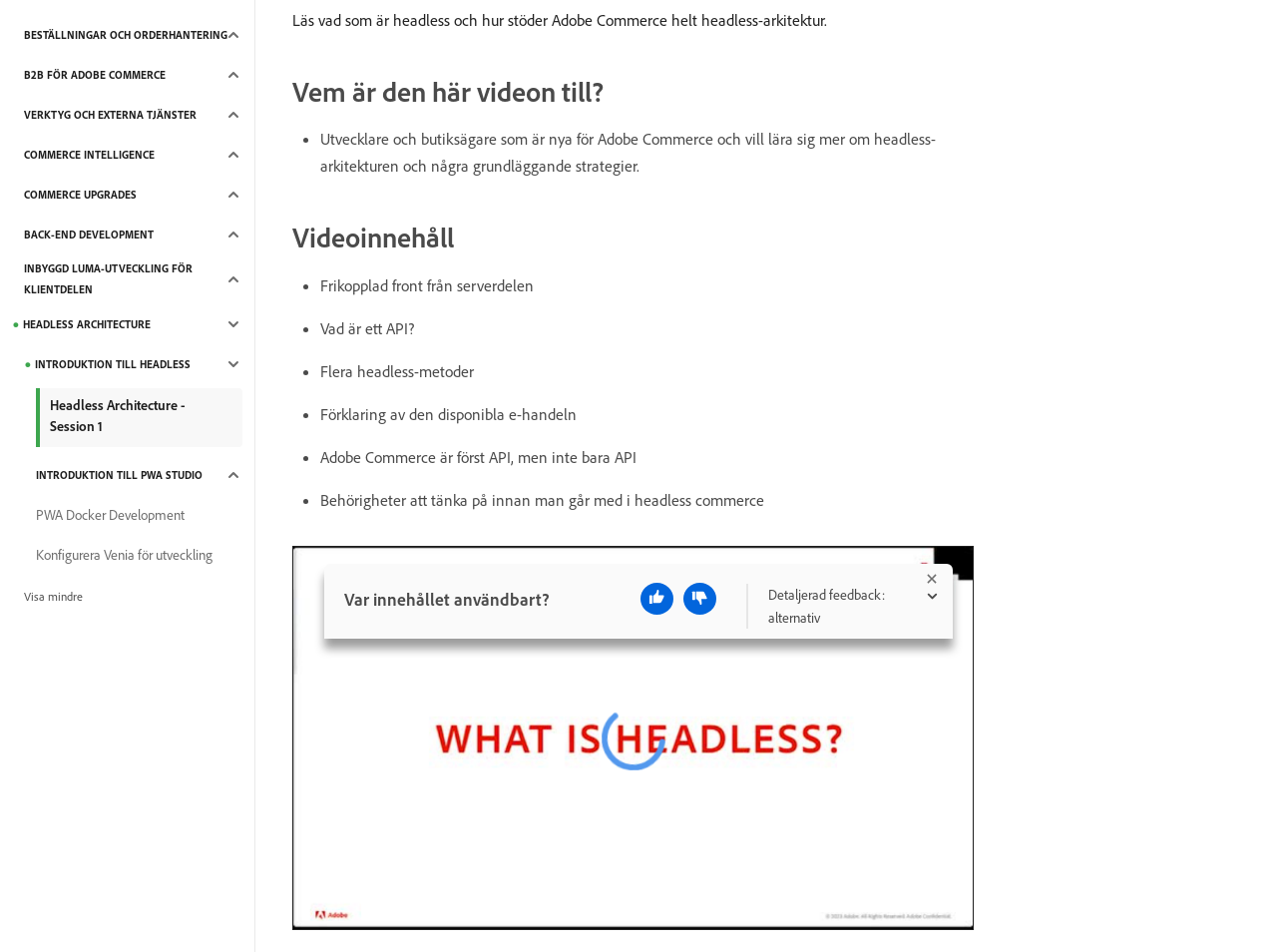Determine the bounding box coordinates of the UI element described by: "Headless Architecture - Session 1".

[0.028, 0.408, 0.19, 0.47]